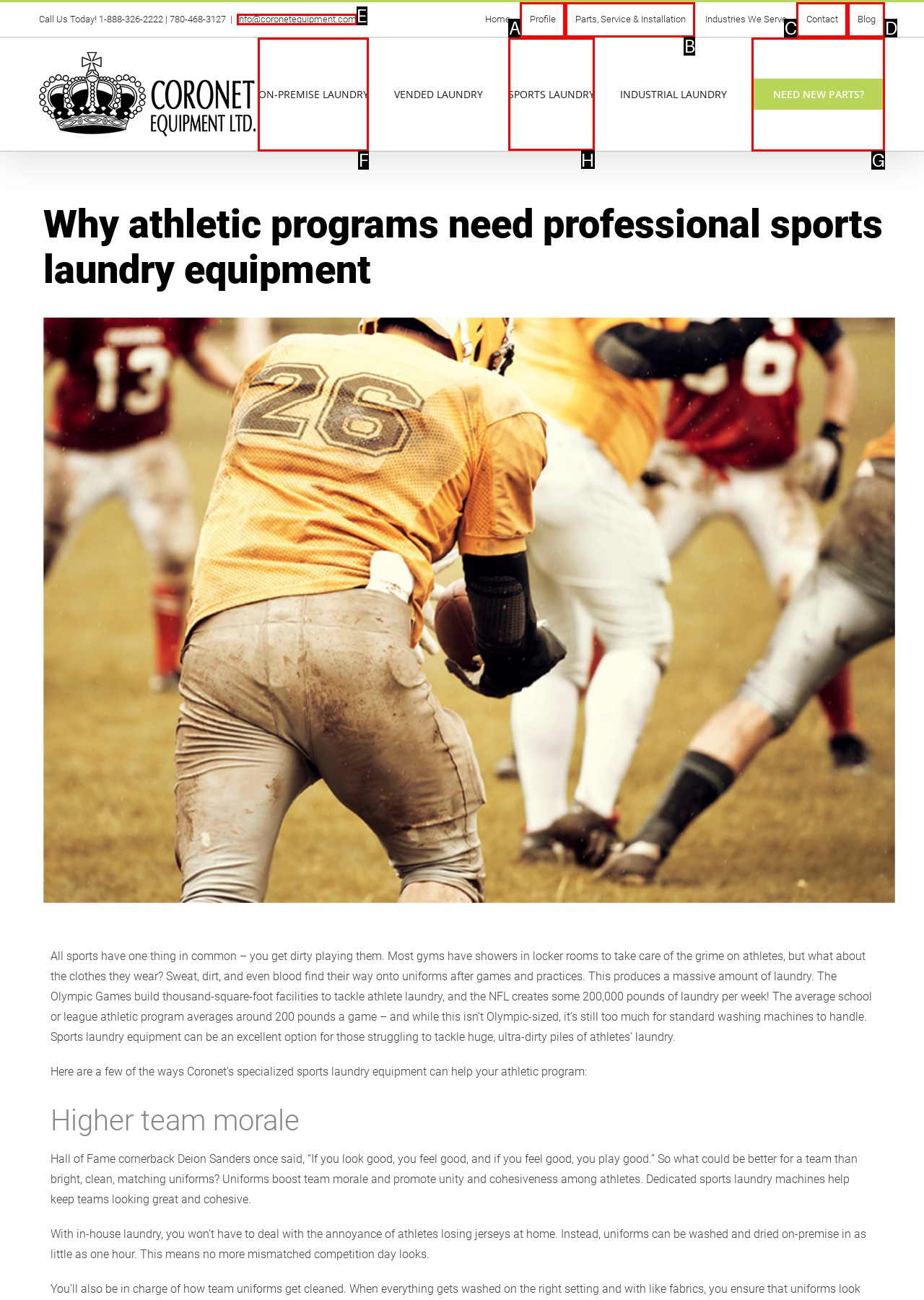Identify the correct UI element to click for the following task: Learn about sports laundry equipment Choose the option's letter based on the given choices.

H